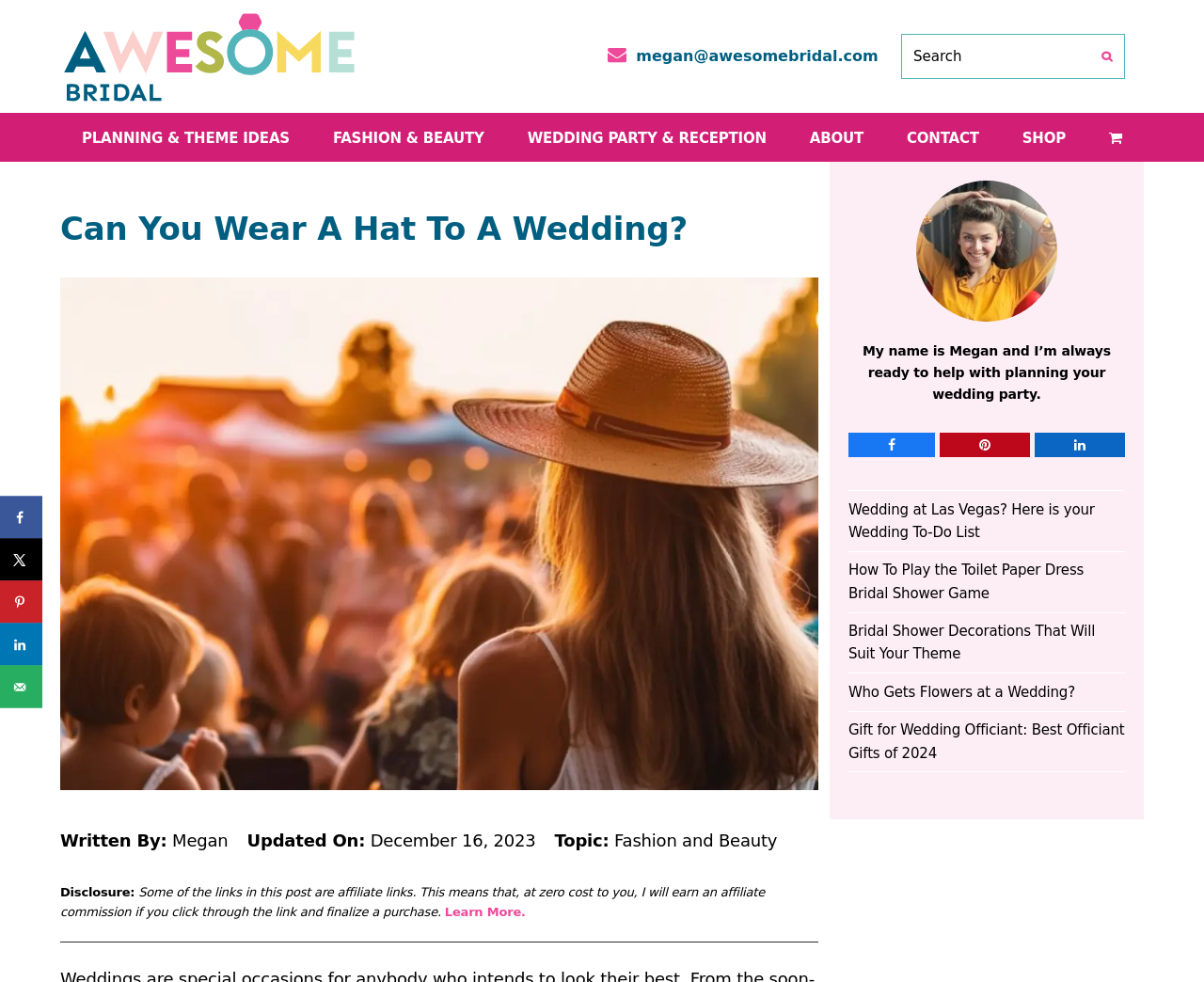Utilize the details in the image to give a detailed response to the question: What is the name of the author of this article?

The author's name is mentioned in the article as 'Megan' which is linked to the text 'Written By:' at the bottom of the page.